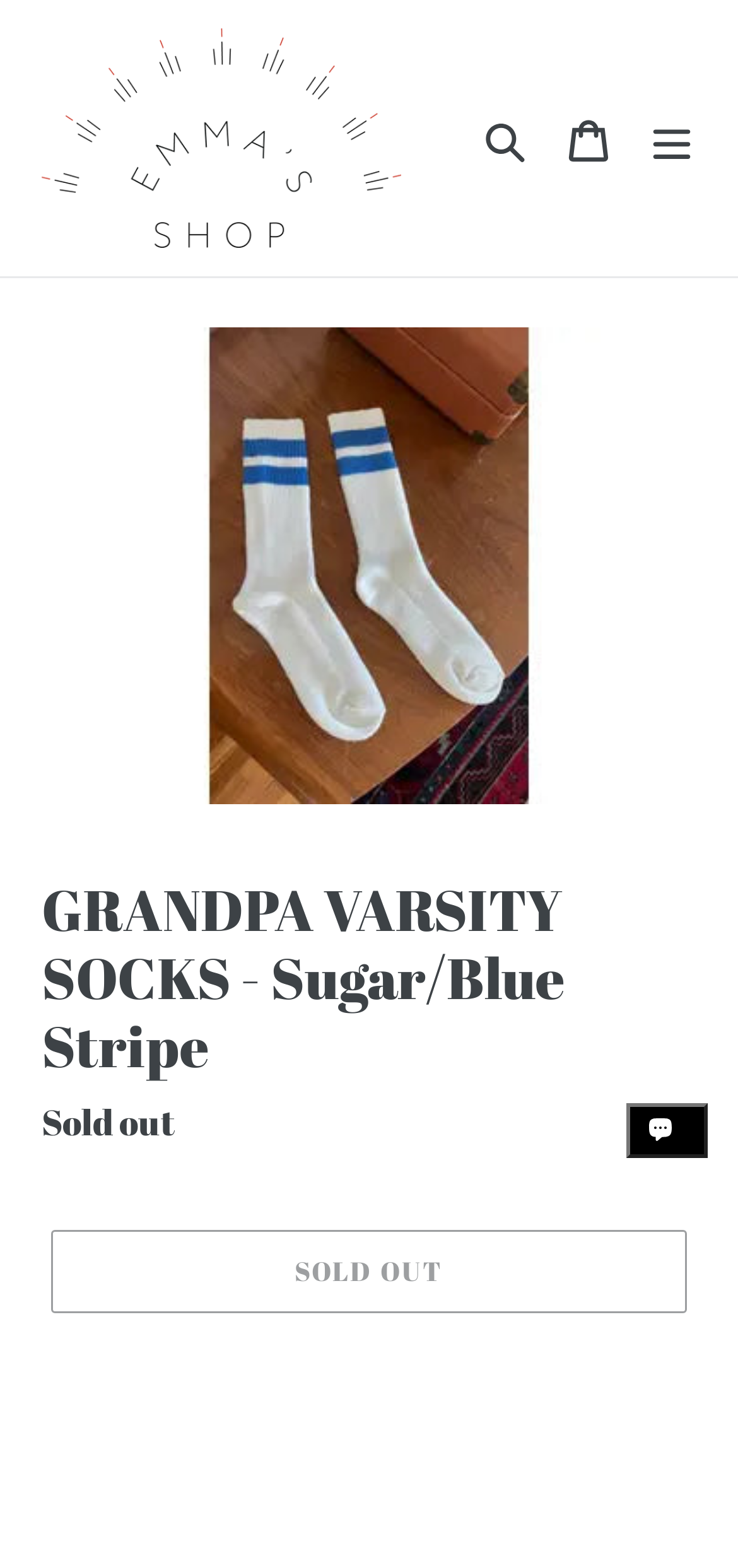Locate the UI element described by Contact in the provided webpage screenshot. Return the bounding box coordinates in the format (top-left x, top-left y, bottom-right x, bottom-right y), ensuring all values are between 0 and 1.

None